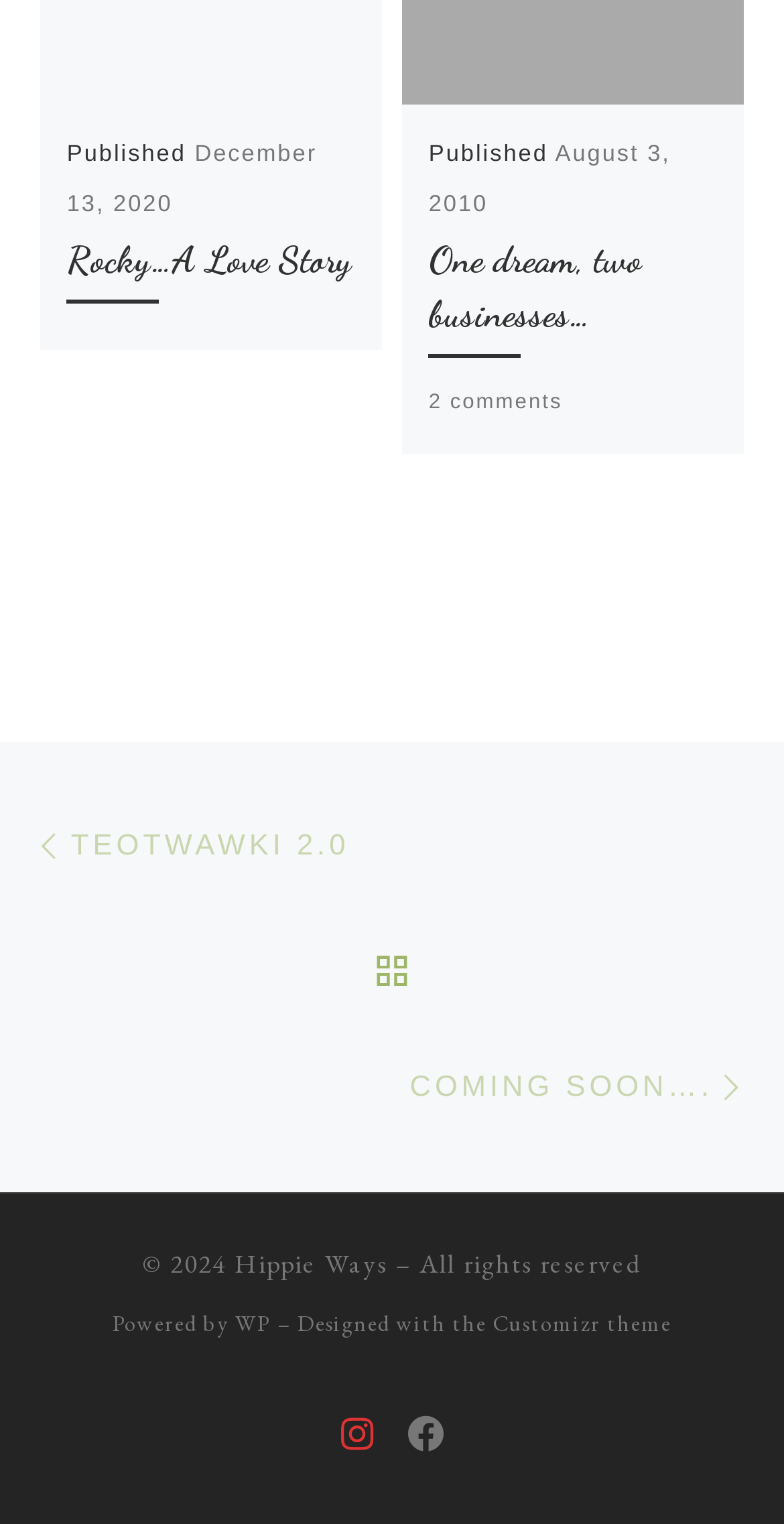Please examine the image and answer the question with a detailed explanation:
What is the copyright information at the bottom of the webpage?

I found the copyright information at the bottom of the webpage by looking at the static text elements, and found that the copyright information is '© 2024 Hippie Ways'.